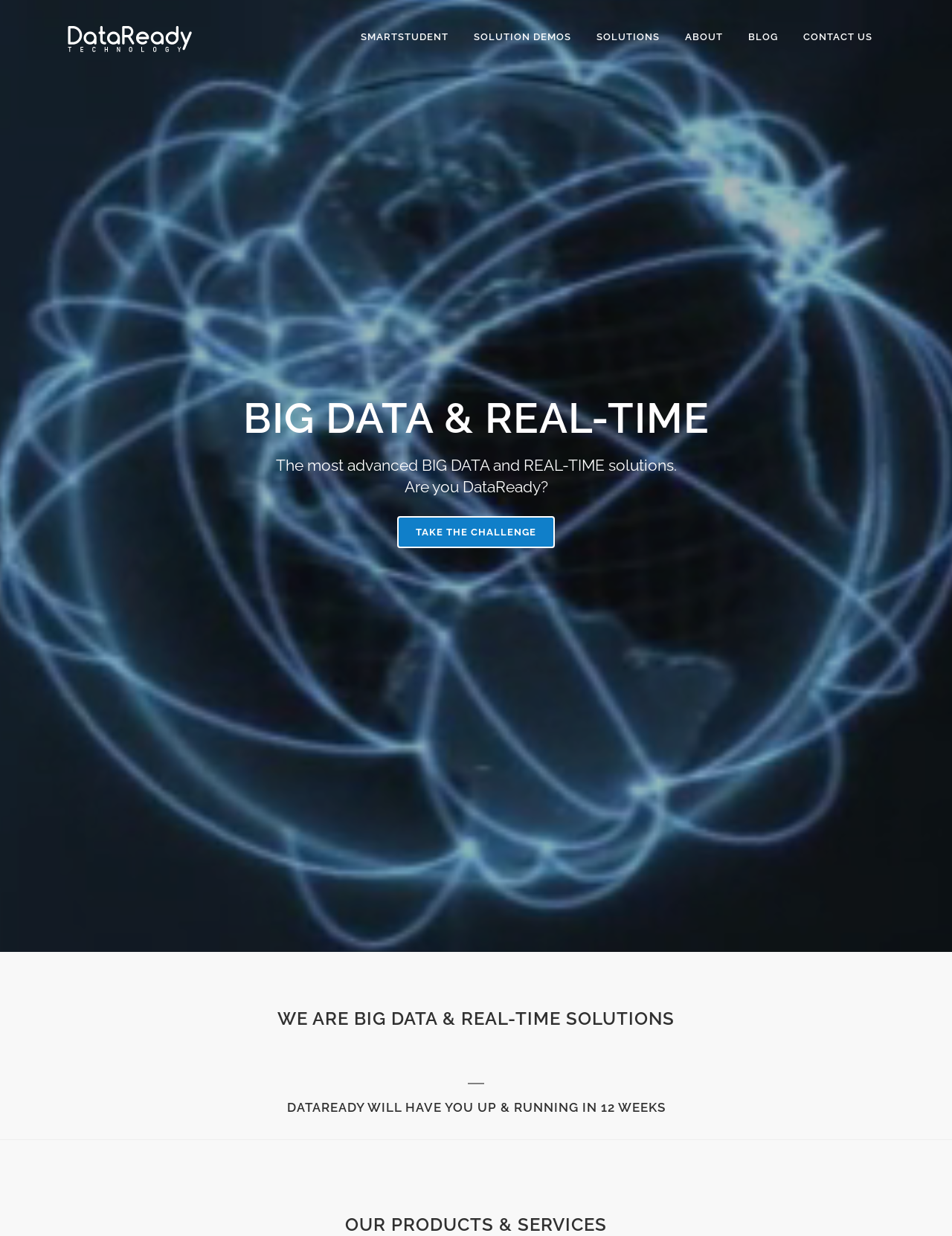How many blog posts are listed on the webpage?
Utilize the image to construct a detailed and well-explained answer.

I counted the blog post links in the BLOG section, which are 'Getting big data analytics to work is about more than buying some software', 'DataReady Pilot Saves Day at Fortune 100 company', 'Pilot Program – SWAT Team', 'What are Service Level Agreements (SLA)', and 'Fortune 100 Case Study'.